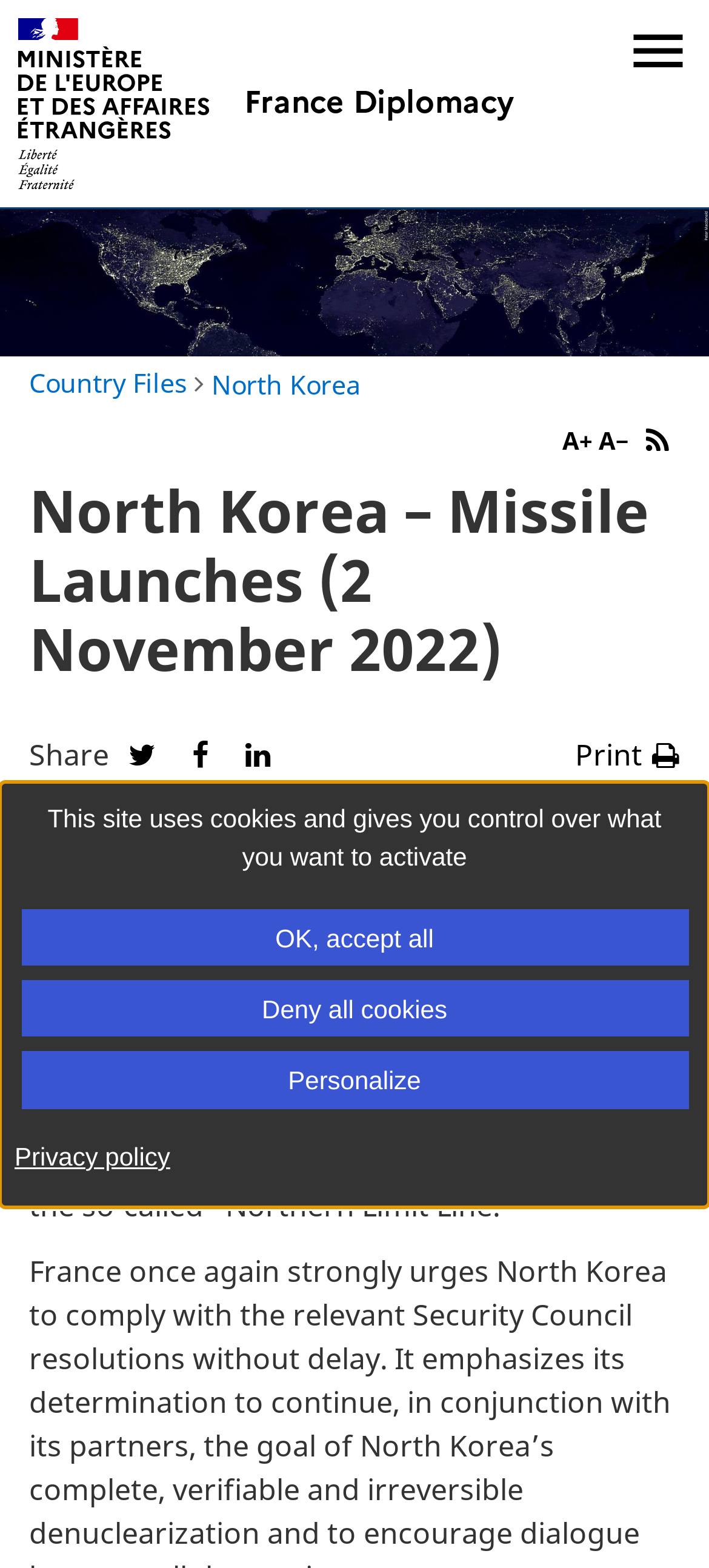Find the bounding box of the UI element described as follows: "Go to the mobile menu".

[0.041, 0.001, 0.49, 0.027]